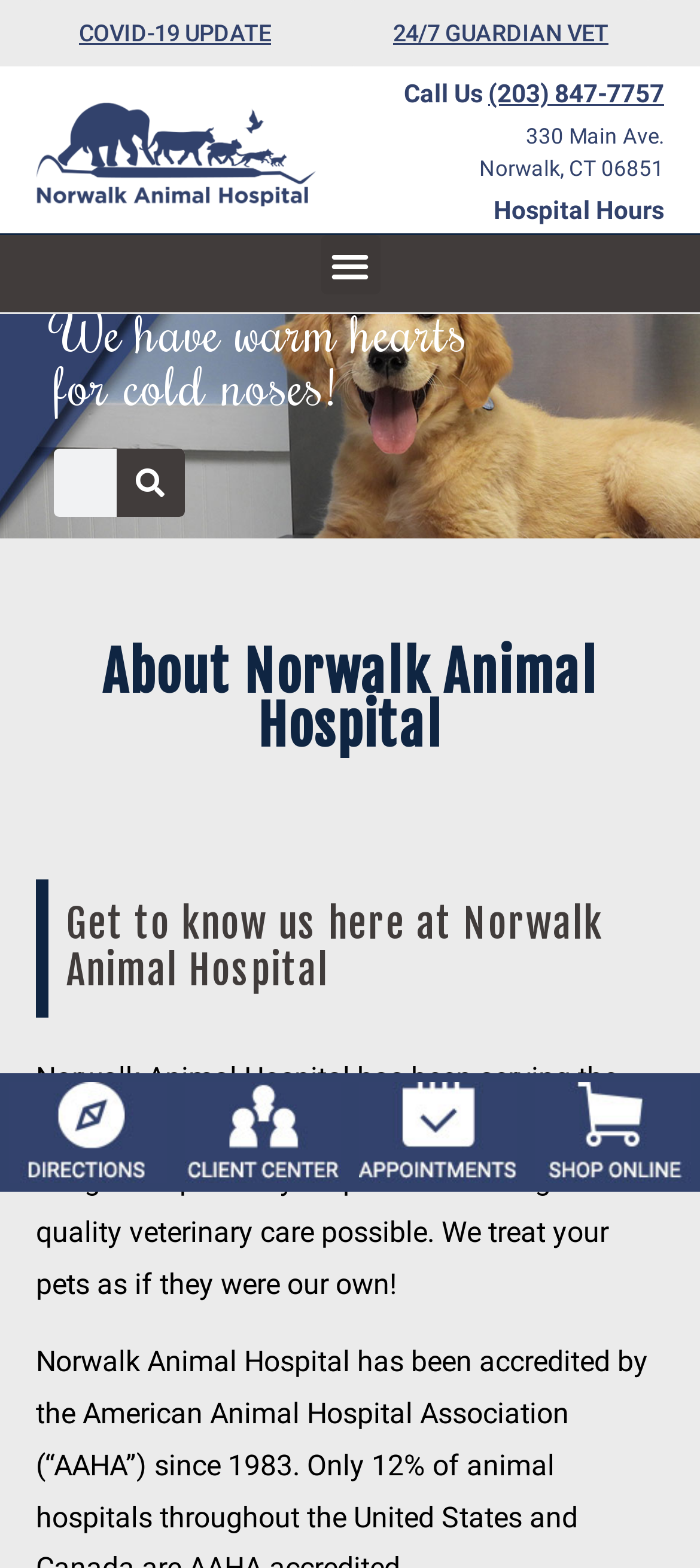Summarize the webpage comprehensively, mentioning all visible components.

The webpage is about Norwalk Animal Hospital, a veterinary clinic in Norwalk, CT. At the top, there are two prominent links: "COVID-19 UPDATE" and "24/7 GUARDIAN VET". Below these links, there is a section with the clinic's contact information, including a "Call Us" button, phone number, and address.

To the right of the contact information, there is an image related to veterinarians and canine rehabilitation in Norwalk, CT. Below this image, there is a menu toggle button. 

Further down, there is a heading that reads "We have warm hearts for cold noses!" followed by a search bar with a search button. Below the search bar, there is a heading that says "About Norwalk Animal Hospital" and another heading that says "Get to know us here at Norwalk Animal Hospital". 

The main content of the page is a paragraph that describes the clinic's mission and goal, stating that they have been serving pet owners since 1980 and aim to provide the highest quality veterinary care possible. 

At the bottom of the page, there are four links with corresponding images: "directions", "CLIENT-center", "appointments", and "shop". These links are likely related to the clinic's services and resources.